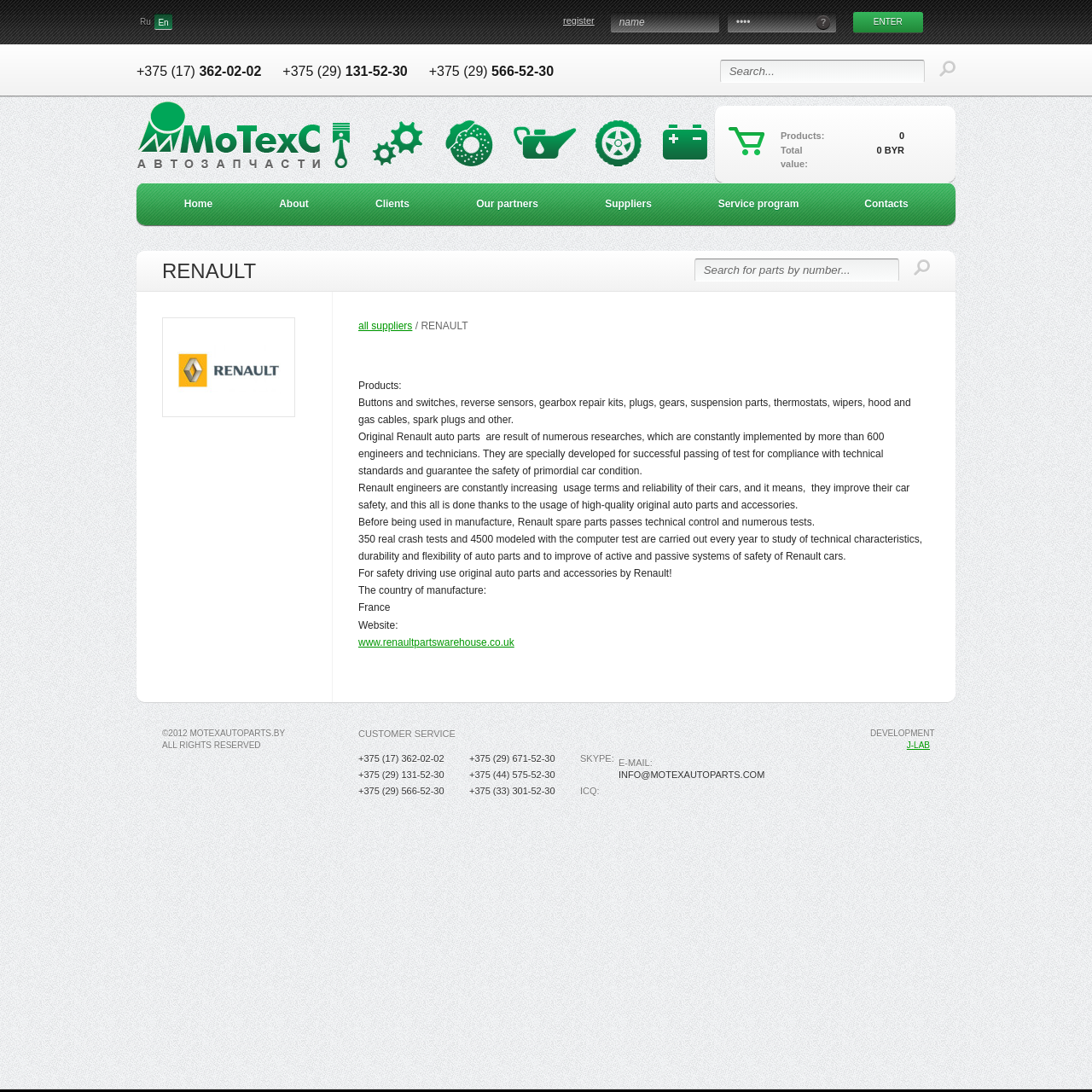Refer to the screenshot and answer the following question in detail:
What is the brand of the auto parts?

The brand of the auto parts can be determined by looking at the header section of the webpage, where it is written 'RENAULT' in a prominent font. This suggests that the website is related to Renault auto parts.